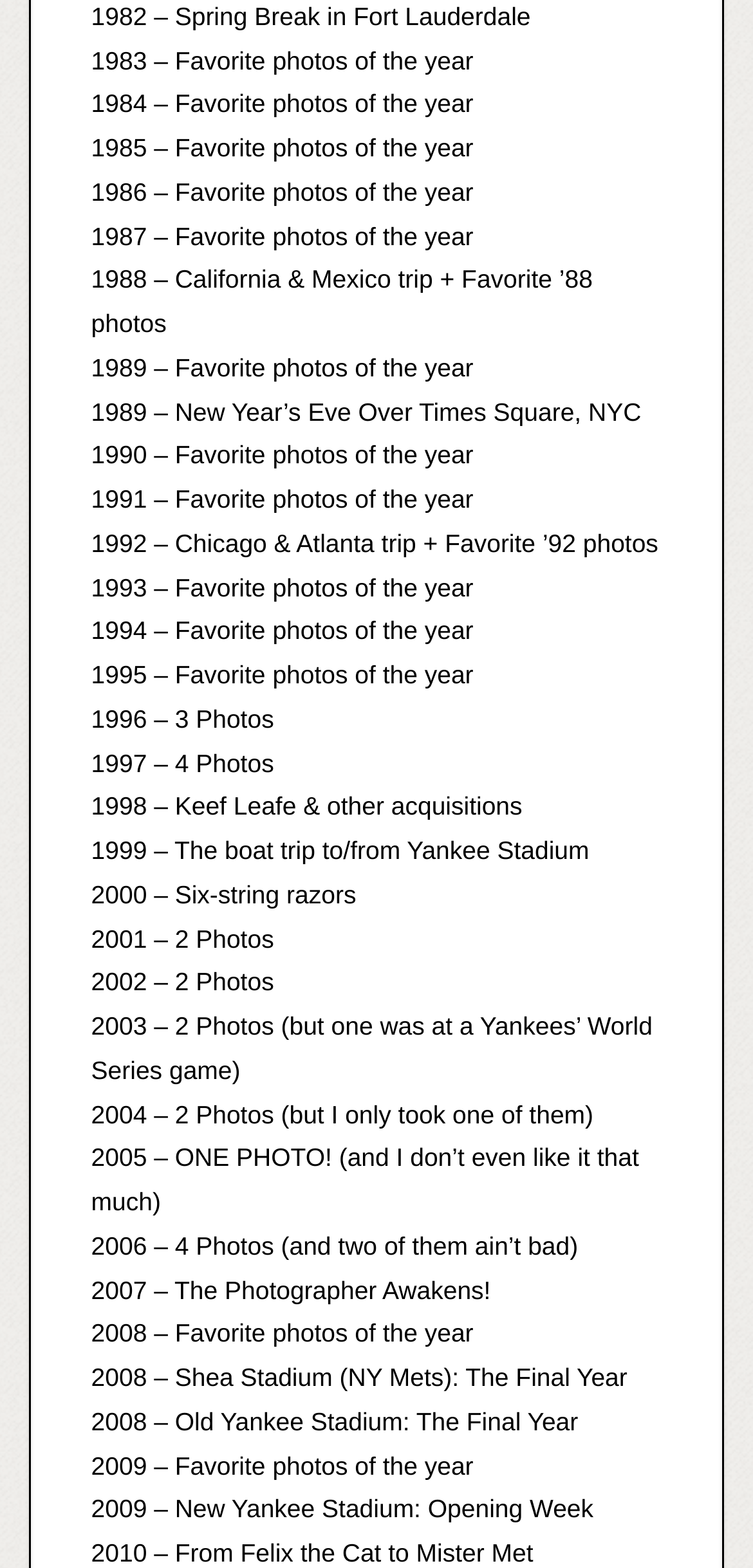Give a concise answer of one word or phrase to the question: 
How many links are on this webpage?

60